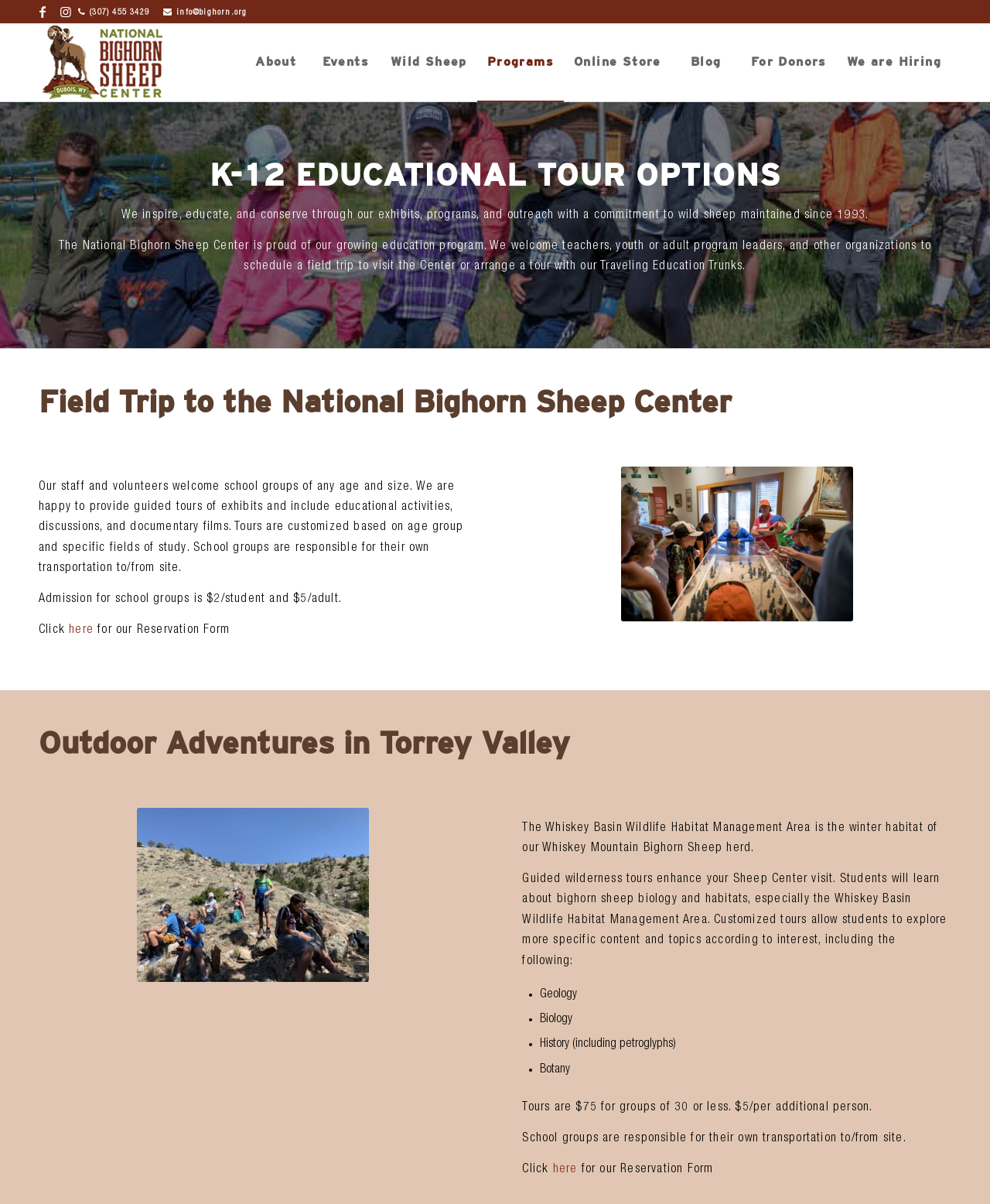Given the element description We are Hiring, identify the bounding box coordinates for the UI element on the webpage screenshot. The format should be (top-left x, top-left y, bottom-right x, bottom-right y), with values between 0 and 1.

[0.845, 0.02, 0.961, 0.084]